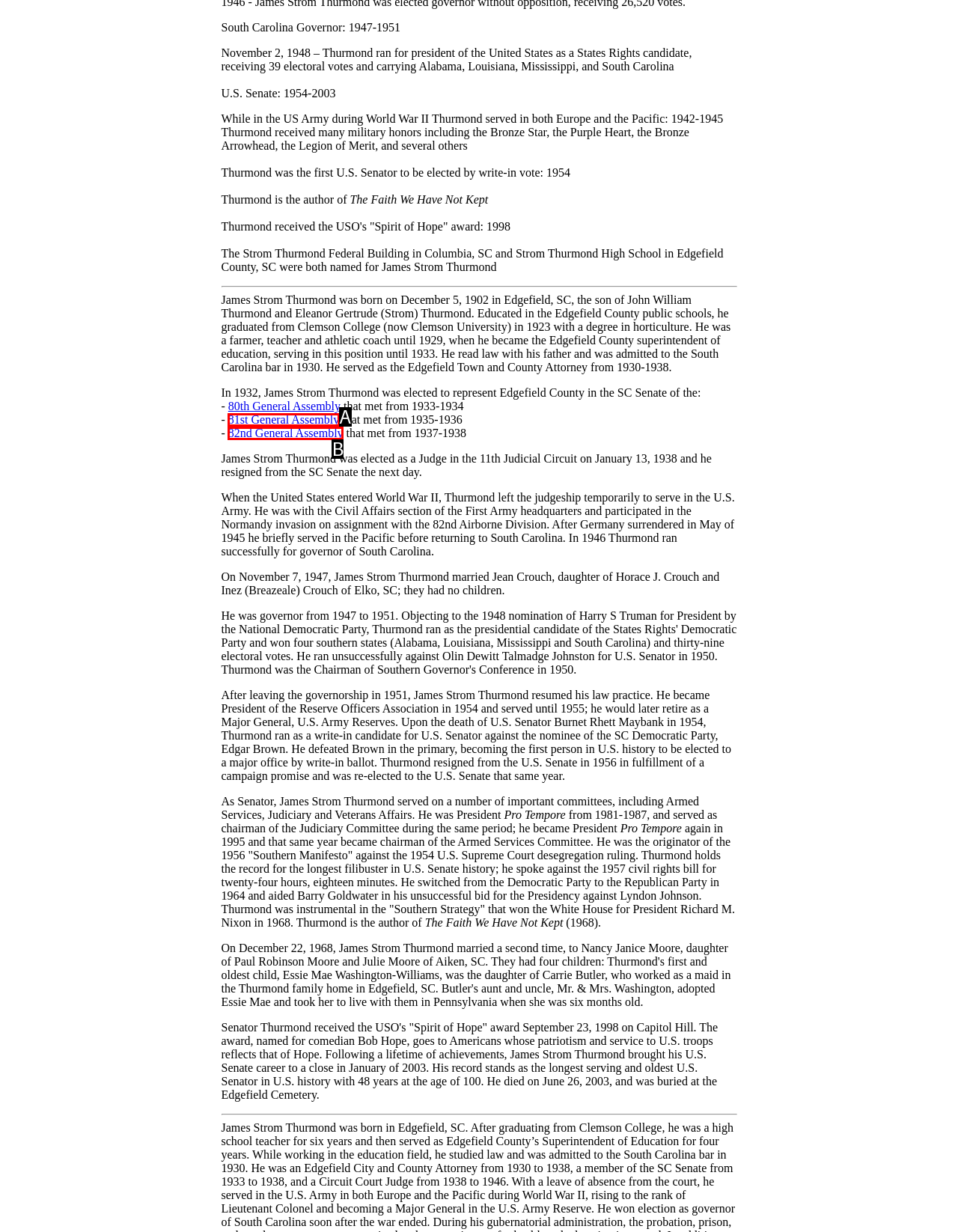Which lettered UI element aligns with this description: 82nd General Assembly
Provide your answer using the letter from the available choices.

B